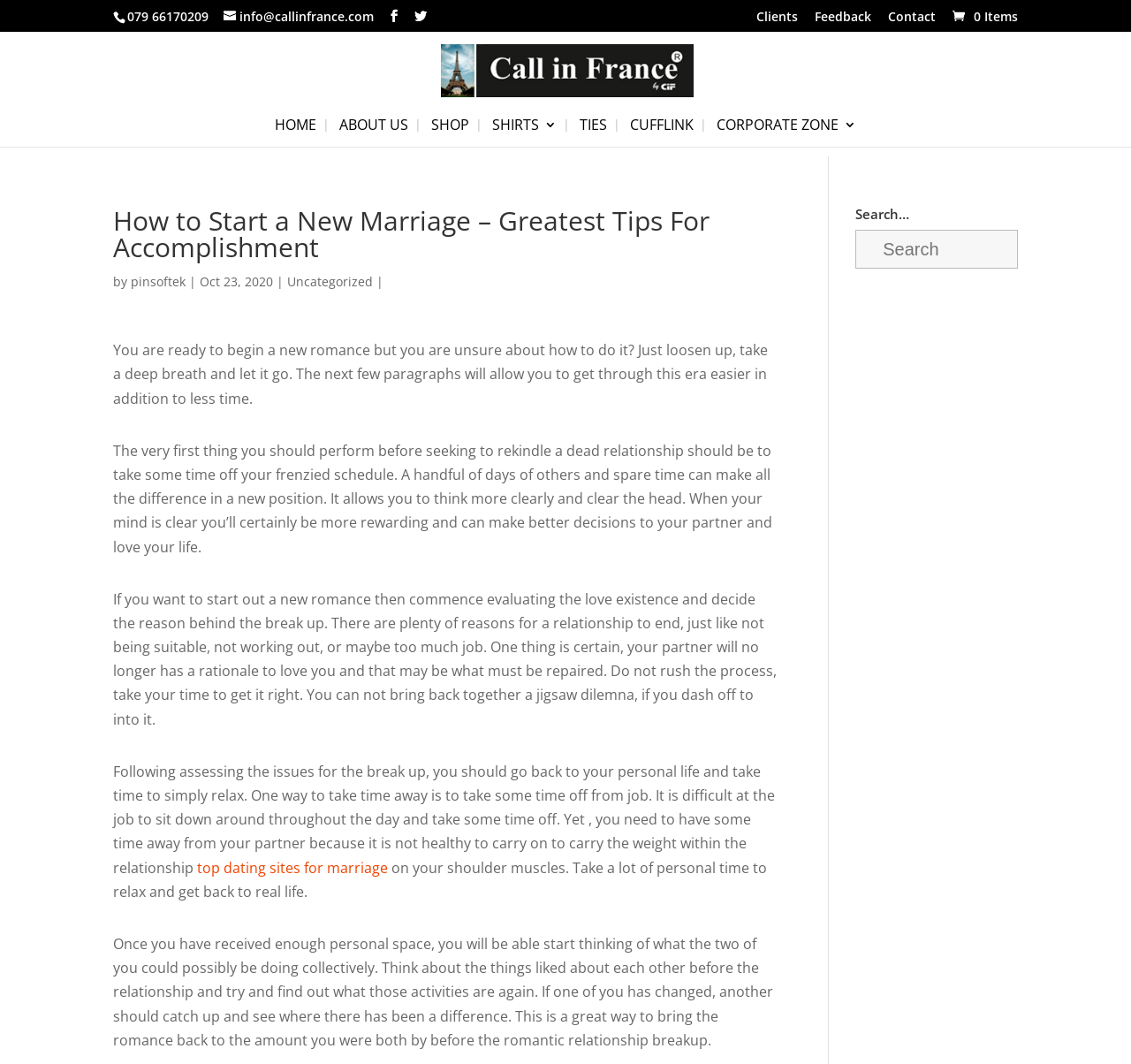Please locate the UI element described by "Home" and provide its bounding box coordinates.

[0.243, 0.111, 0.28, 0.138]